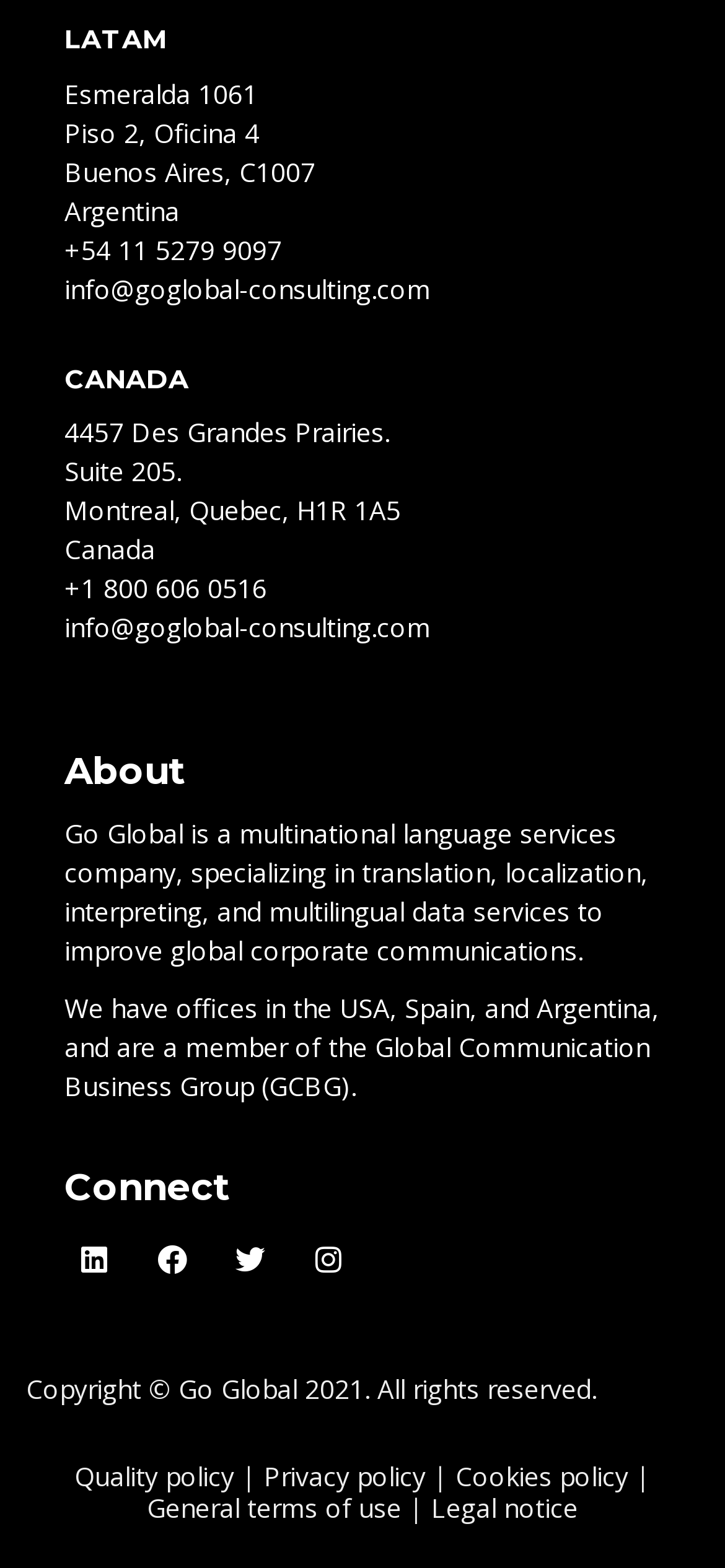How many offices does Go Global have?
Please look at the screenshot and answer in one word or a short phrase.

Three